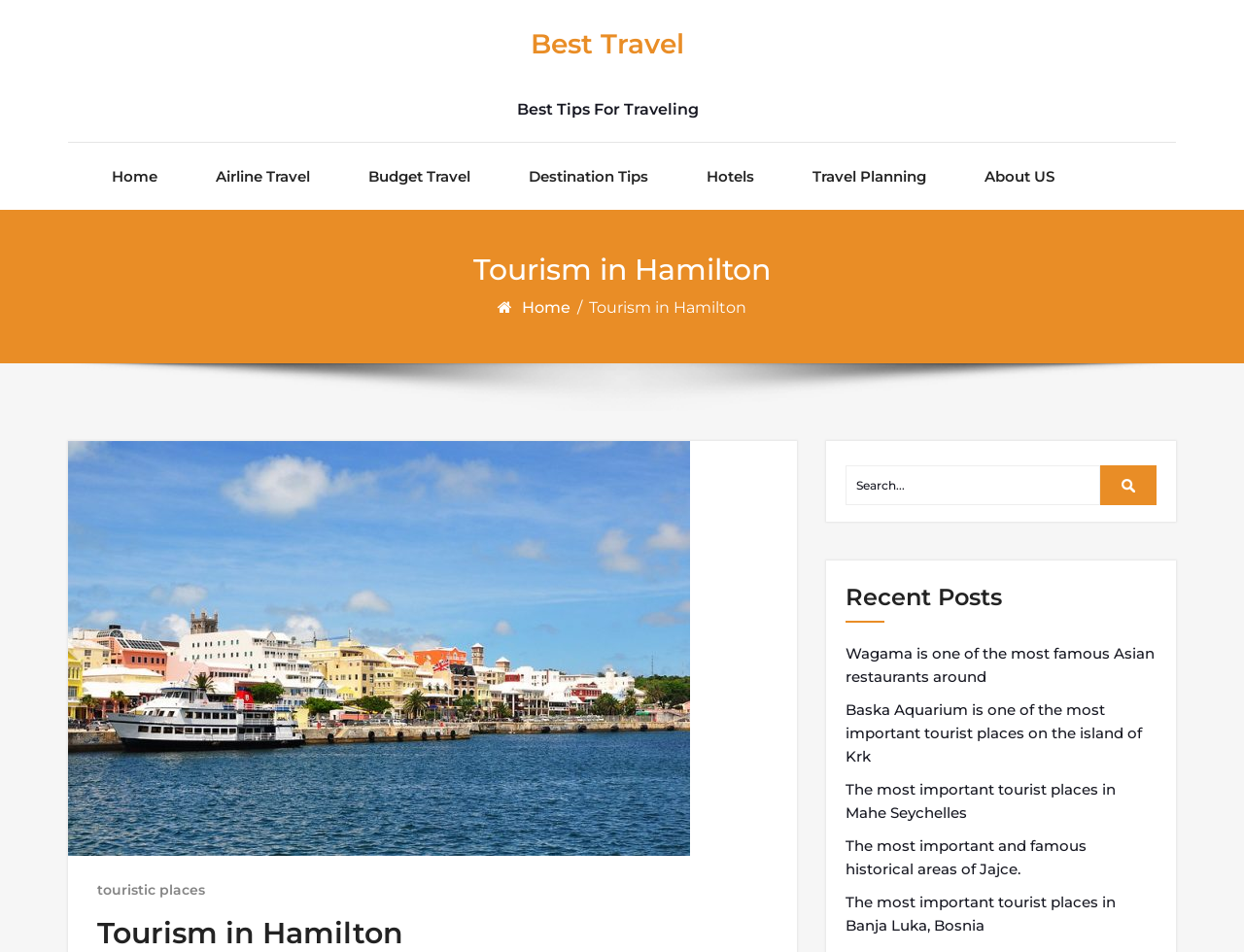Give a concise answer of one word or phrase to the question: 
What is the first heading on the webpage?

Best Travel